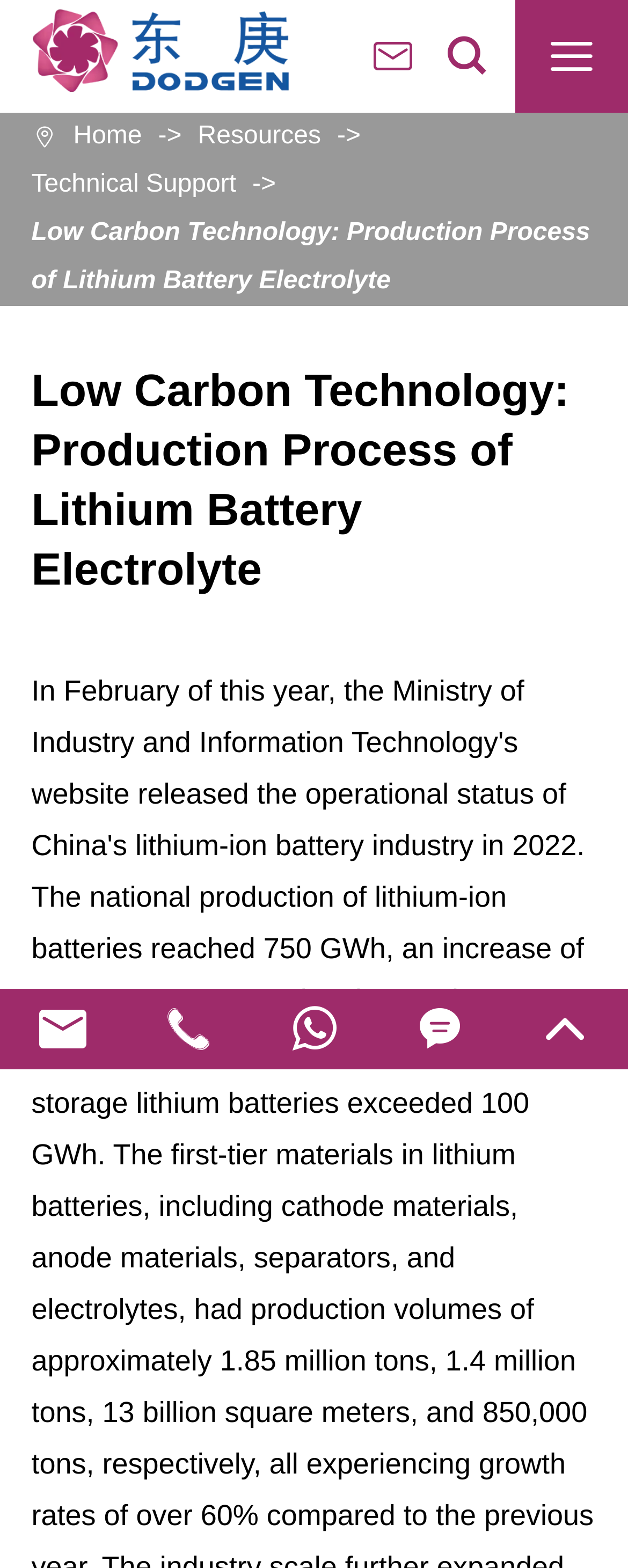Create a full and detailed caption for the entire webpage.

The webpage is about Low Carbon Technology, specifically the production process of lithium battery electrolyte. At the top left, there is a link to "Shanghai DODGEN Chemical Technology Co., Ltd." accompanied by a small image of the company's logo. Below this, there are several links to different sections of the website, including "Home", "Resources", and "Technical Support", which are aligned horizontally across the top of the page.

The main content of the page is headed by a title "Low Carbon Technology: Production Process of Lithium Battery Electrolyte", which spans almost the entire width of the page. Below this title, there is a link with the same text, which takes up most of the page's width.

On the right side of the page, there are several icons, including "\ue610", "\uecd4", and "\ue790", which are positioned vertically. At the bottom of the page, there are more links, including "\ue6db", "\ue613", and "\ue65a", which are aligned horizontally. There is also an image of the company's logo again, positioned below the links.

The webpage also mentions the operational status of China's lithium-ion battery industry in 2022, as stated in the meta description. However, this information is not explicitly presented on the webpage, but rather serves as a background context for the content.